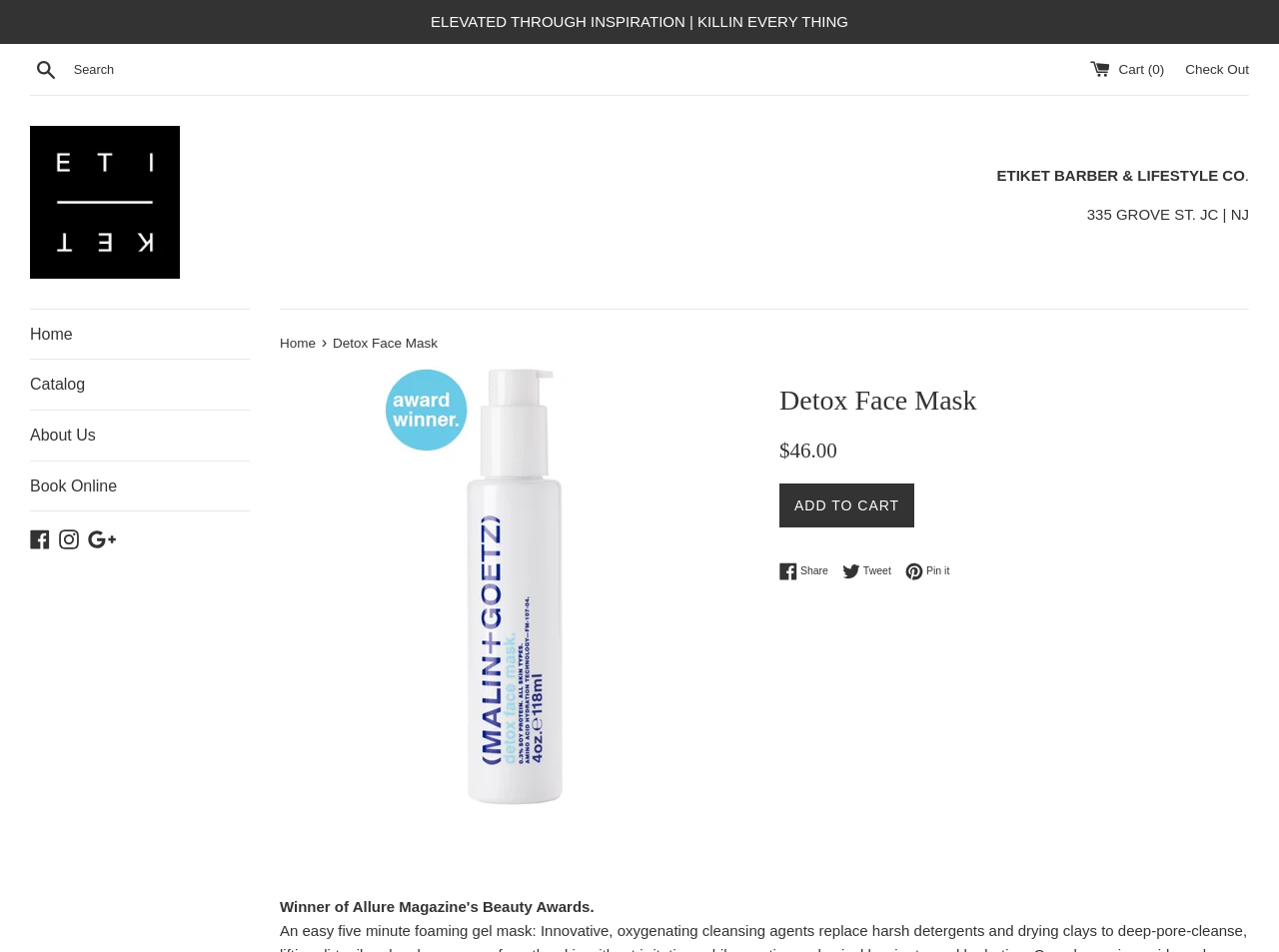Extract the bounding box coordinates of the UI element described by: "Tweet Tweet on Twitter". The coordinates should include four float numbers ranging from 0 to 1, e.g., [left, top, right, bottom].

[0.659, 0.591, 0.705, 0.61]